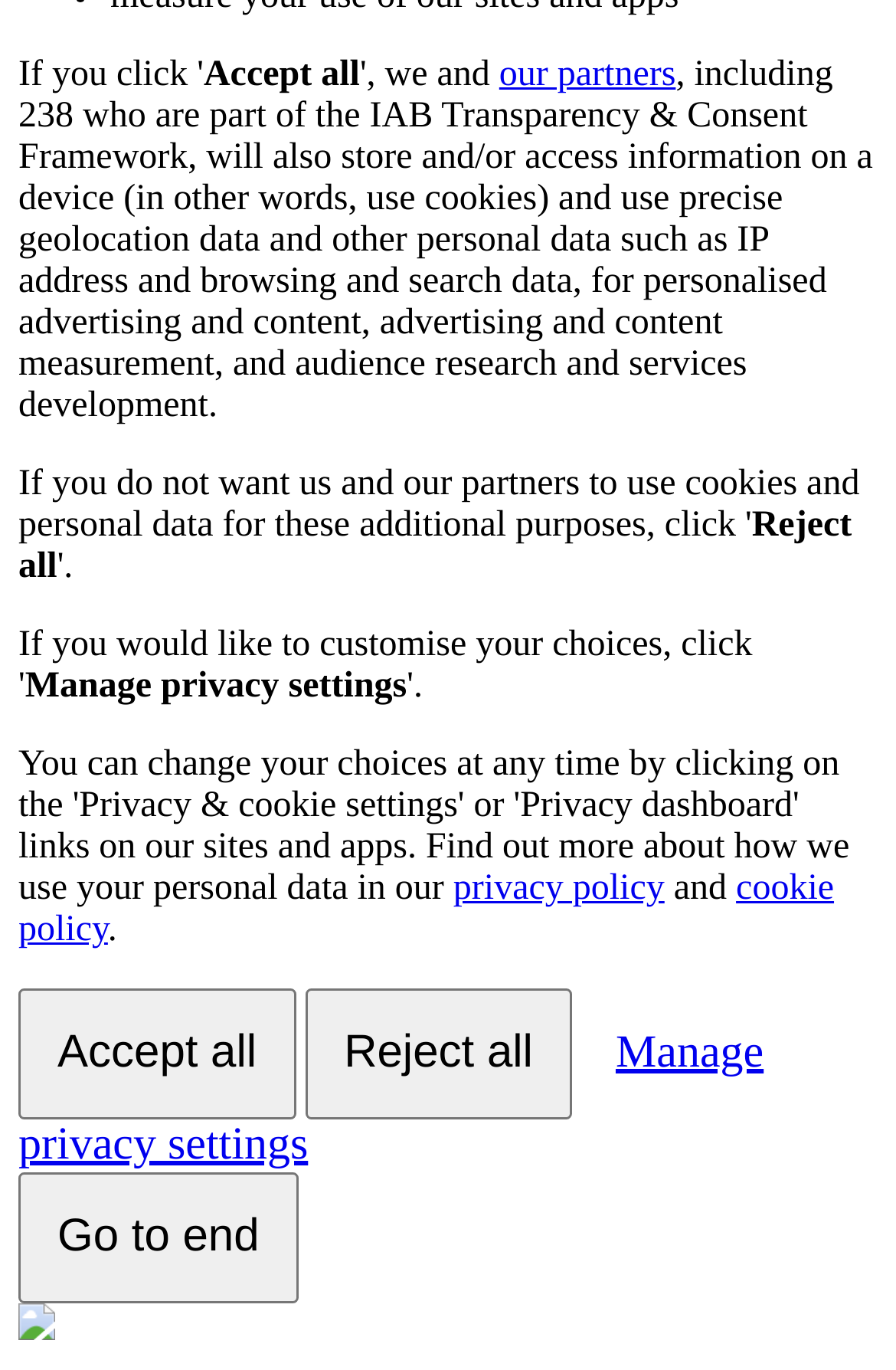Locate the bounding box coordinates of the UI element described by: "privacy policy". The bounding box coordinates should consist of four float numbers between 0 and 1, i.e., [left, top, right, bottom].

[0.506, 0.634, 0.742, 0.663]